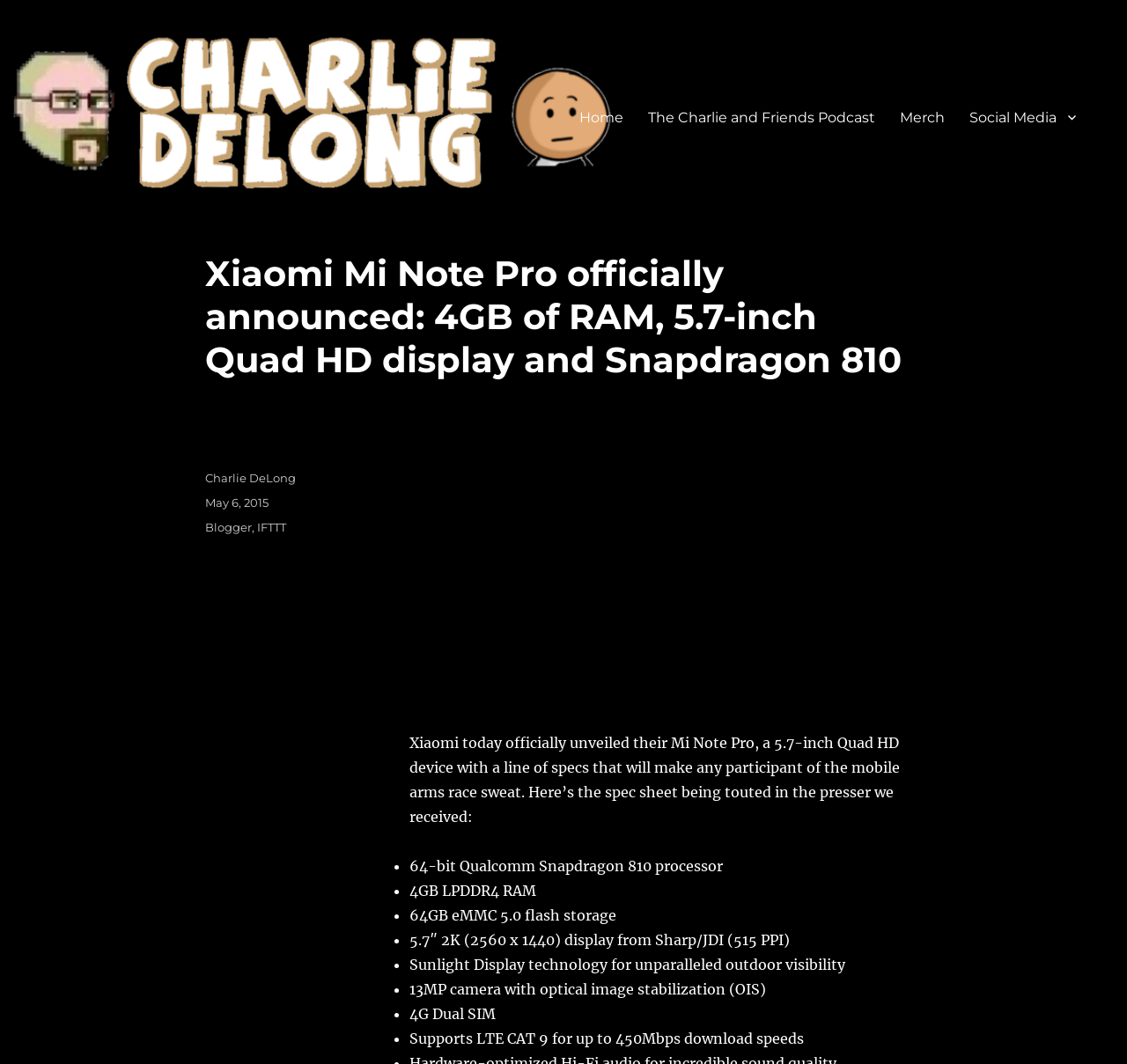Find the bounding box of the element with the following description: "Home". The coordinates must be four float numbers between 0 and 1, formatted as [left, top, right, bottom].

[0.503, 0.093, 0.564, 0.127]